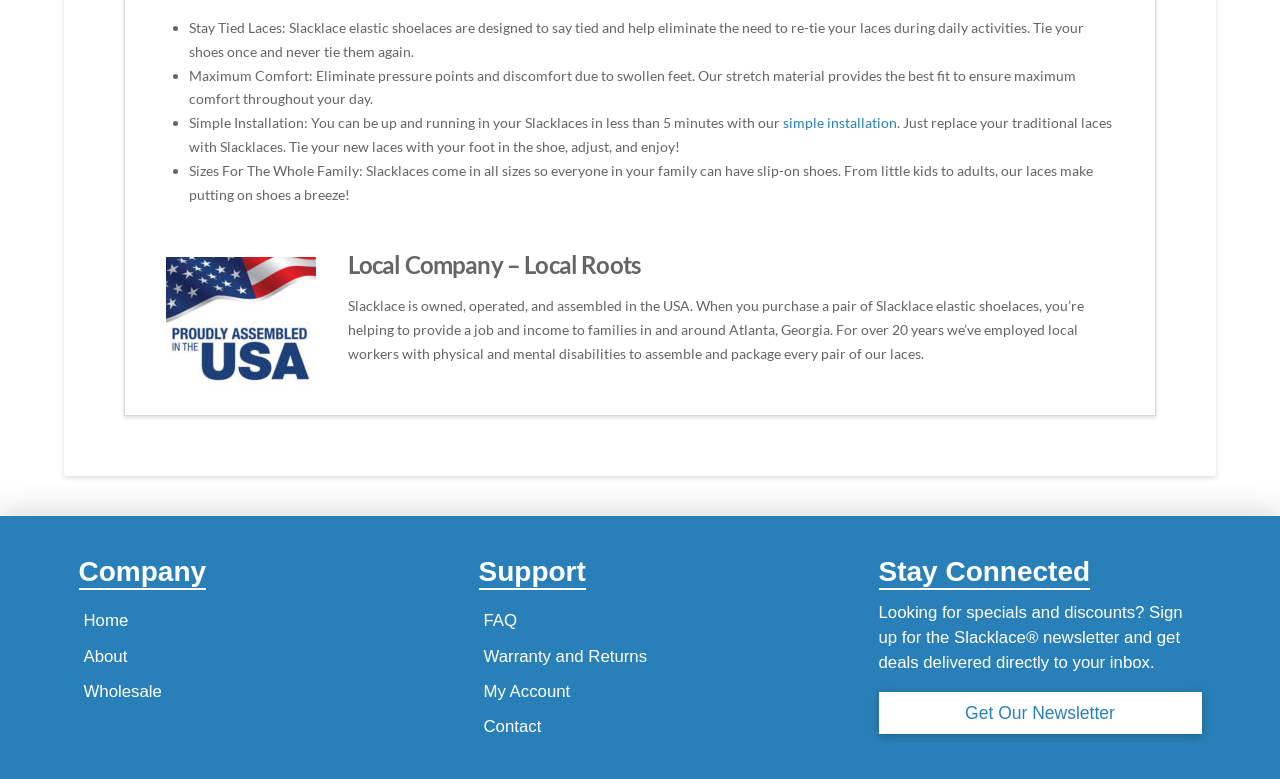Please reply with a single word or brief phrase to the question: 
What is the purpose of the image on the webpage?

Show Slacklaces are assembled in the USA